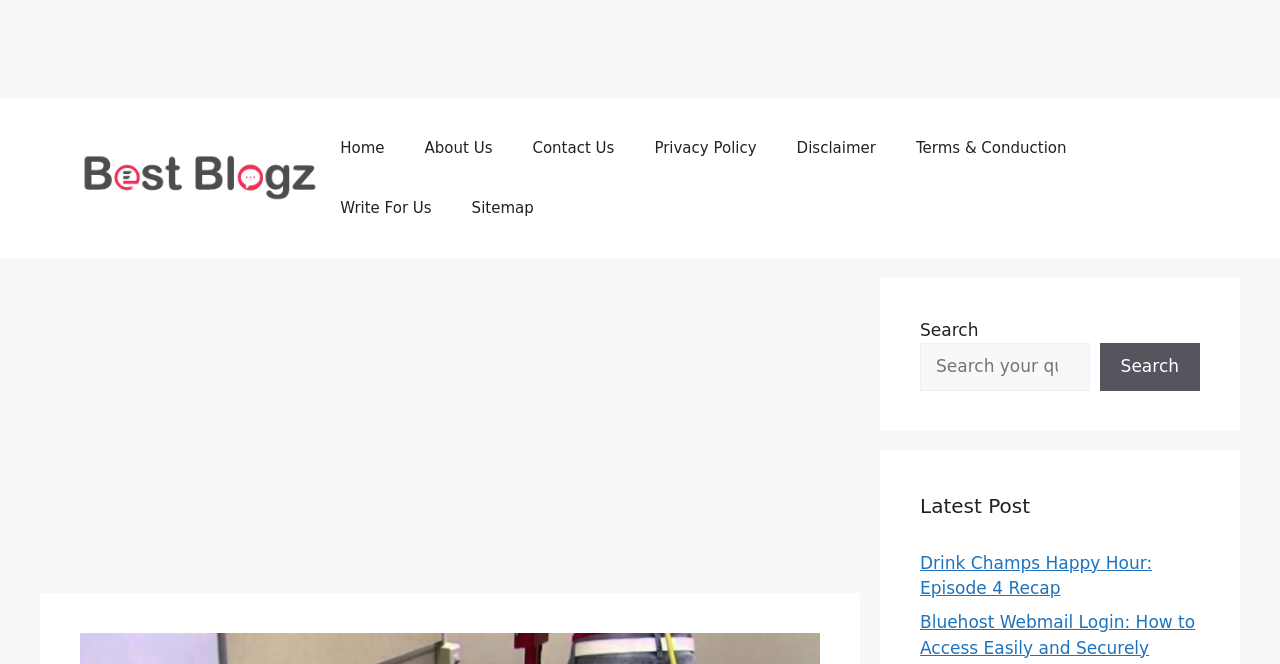Use a single word or phrase to answer the following:
Is there a way to contact the website owner?

Yes